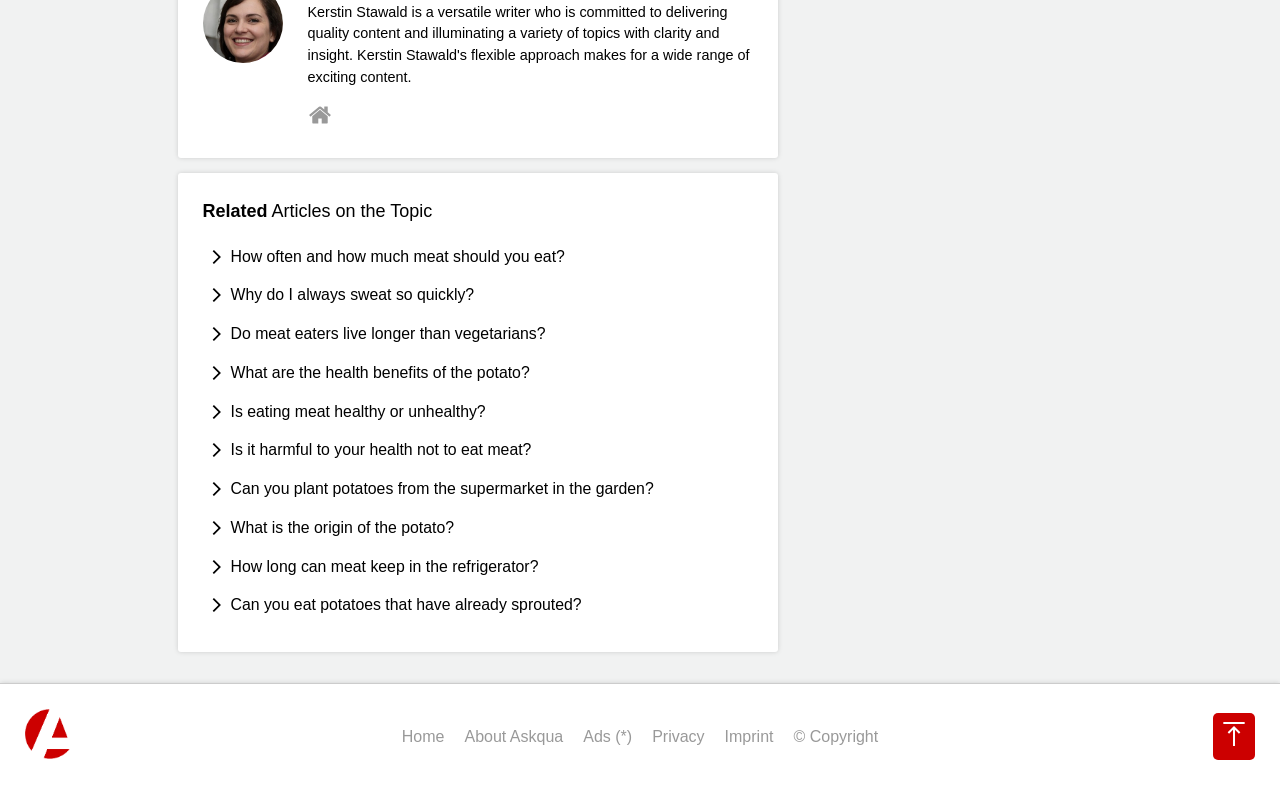By analyzing the image, answer the following question with a detailed response: How many related articles are there?

The webpage has a section titled 'Related Articles on the Topic' which contains 10 articles, each with a heading and a link. This suggests that there are 10 related articles in total.